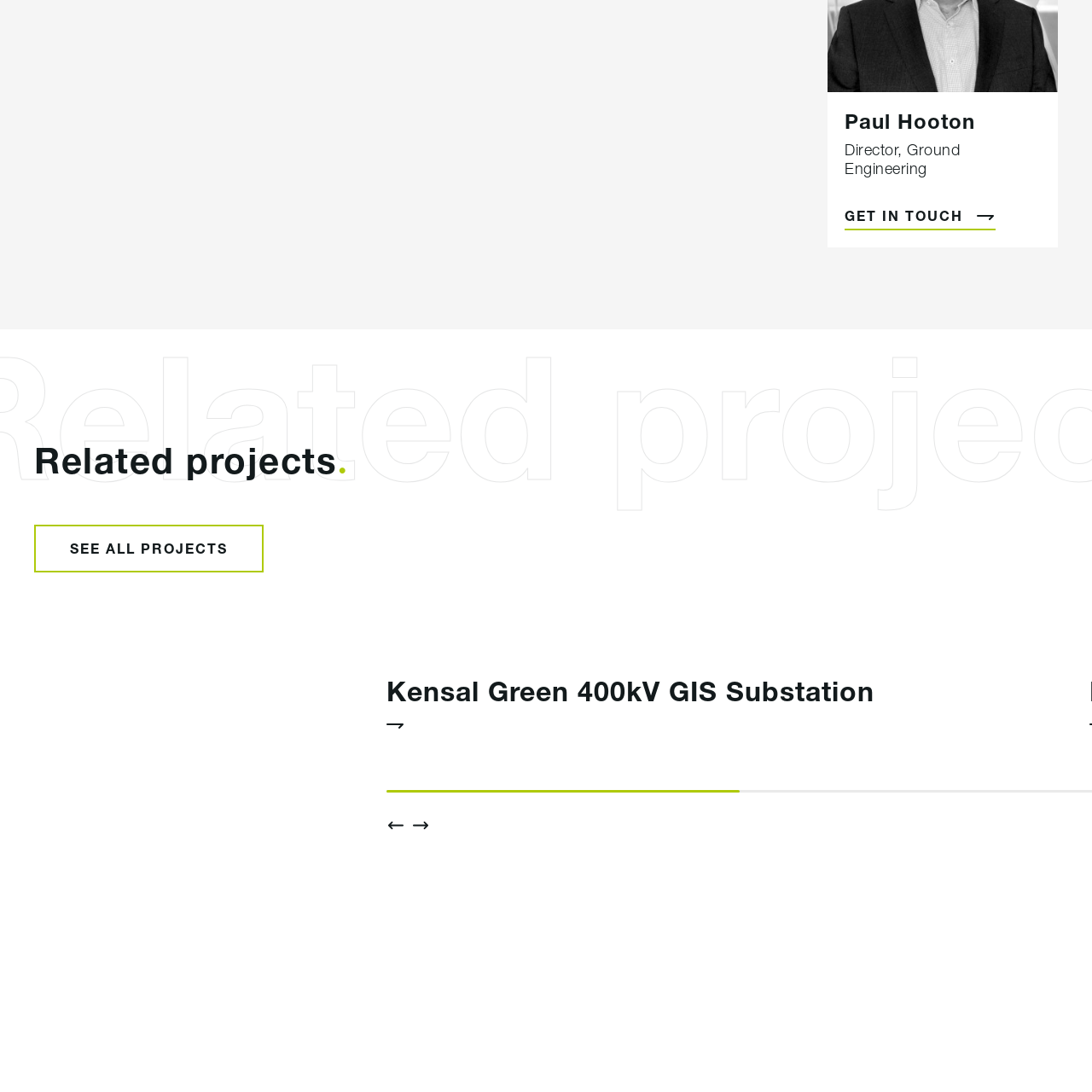What type of project is being showcased?
Look at the section marked by the red bounding box and provide a single word or phrase as your answer.

Infrastructure undertaking